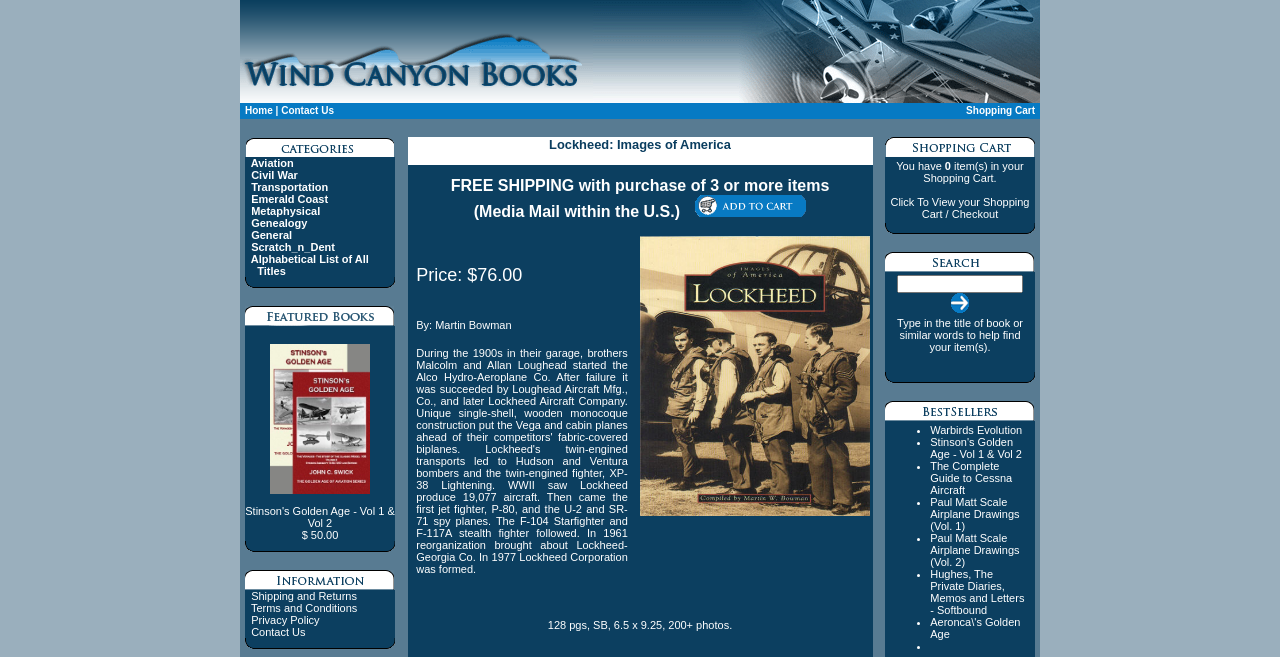Respond with a single word or phrase to the following question: Who is the author of the book?

Martin Bowman